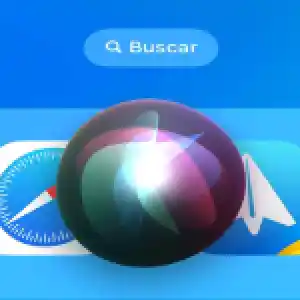Answer the question below using just one word or a short phrase: 
What is the label on the search bar?

Buscar